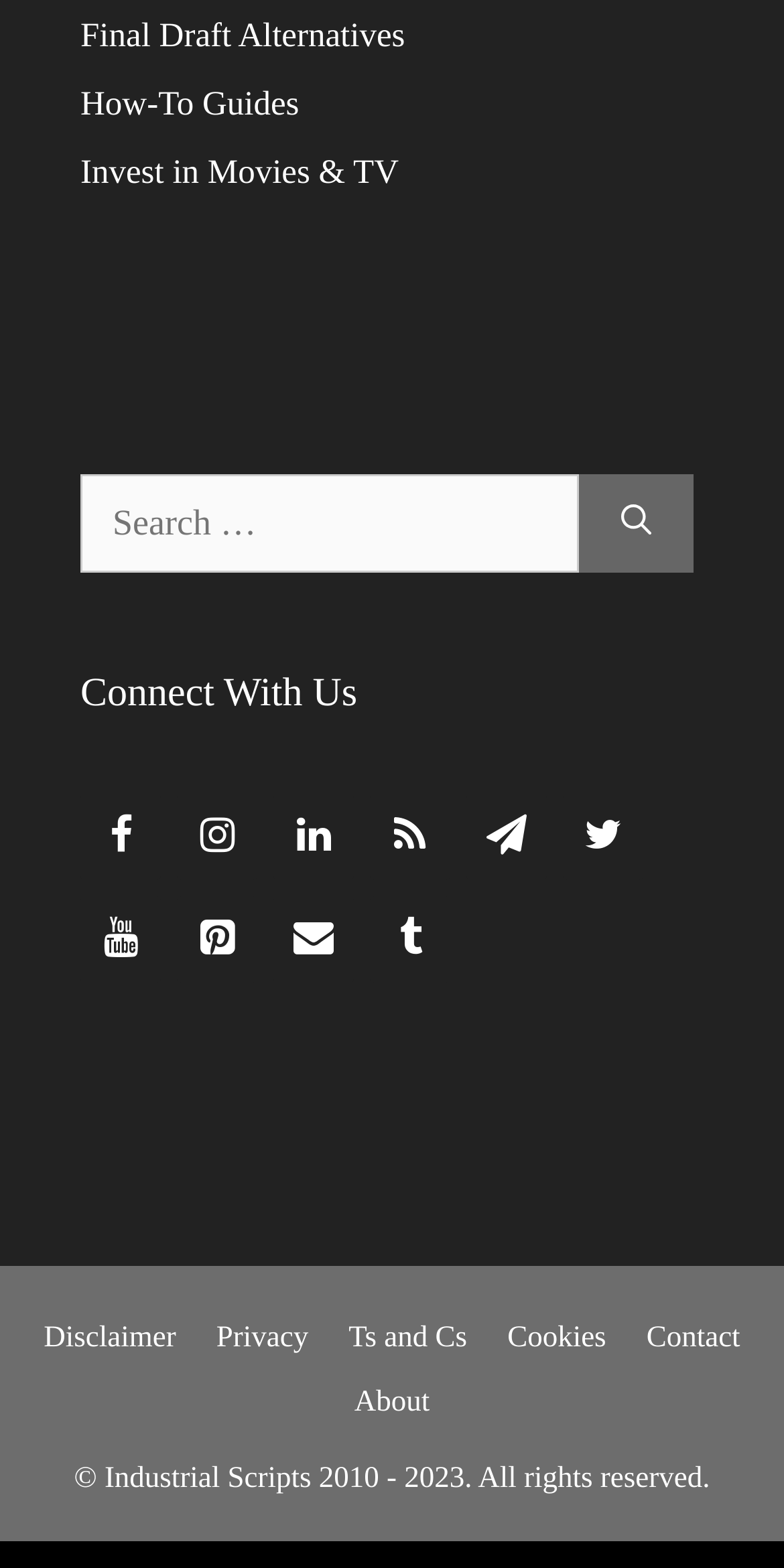Provide the bounding box coordinates in the format (top-left x, top-left y, bottom-right x, bottom-right y). All values are floating point numbers between 0 and 1. Determine the bounding box coordinate of the UI element described as: alt="industrial scripts logo white transparent"

[0.103, 0.235, 0.872, 0.26]